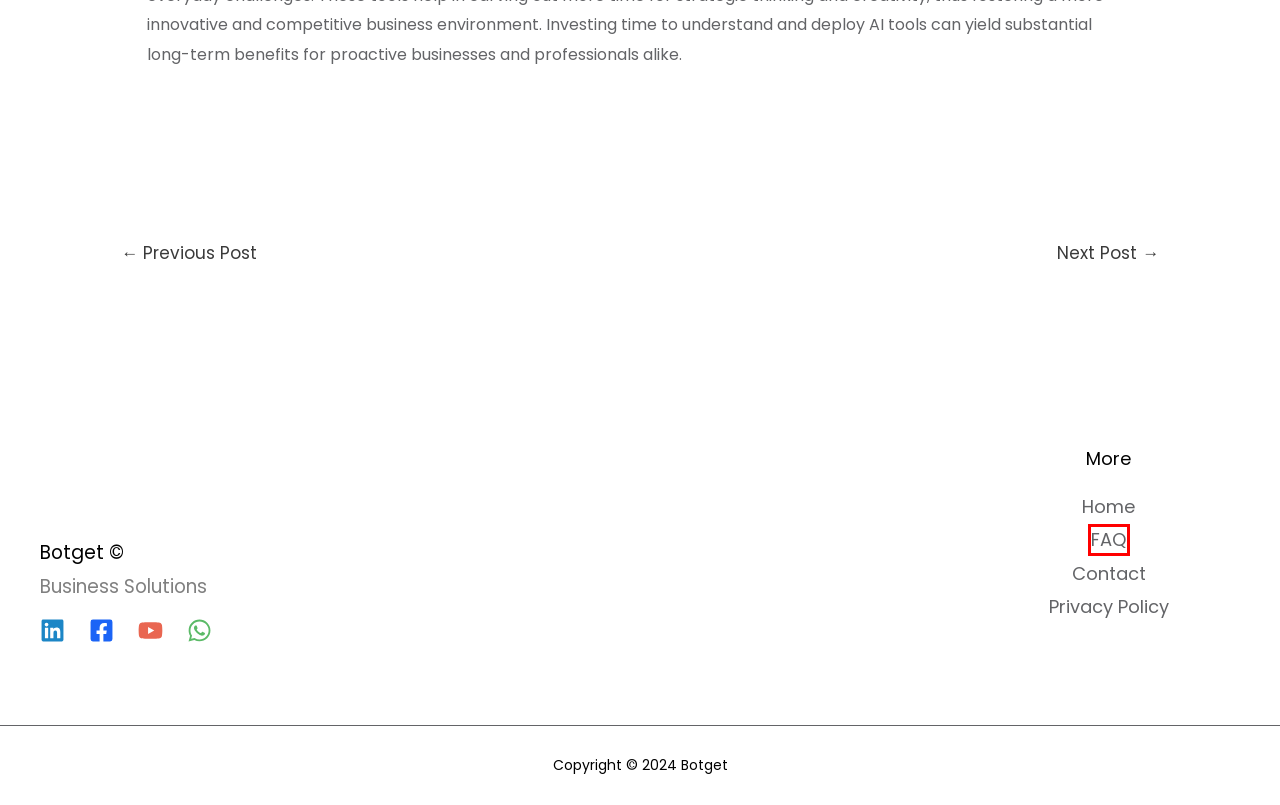Check out the screenshot of a webpage with a red rectangle bounding box. Select the best fitting webpage description that aligns with the new webpage after clicking the element inside the bounding box. Here are the candidates:
A. Privacy Policy | Botget
B. Nuestro objetivo: Automatizar procesos | Botget
C. AI Automation Agency for Advanced Business Solutions
D. An 8-step guide for improving workplace processes | MIT Sloan
E. Retail Automation Solutions: Transforming Retail Business
F. RPA demo | Botget
G. Roblog: Workflow Automation Blog | Botget
H. RPA Softwares: | Botget

H